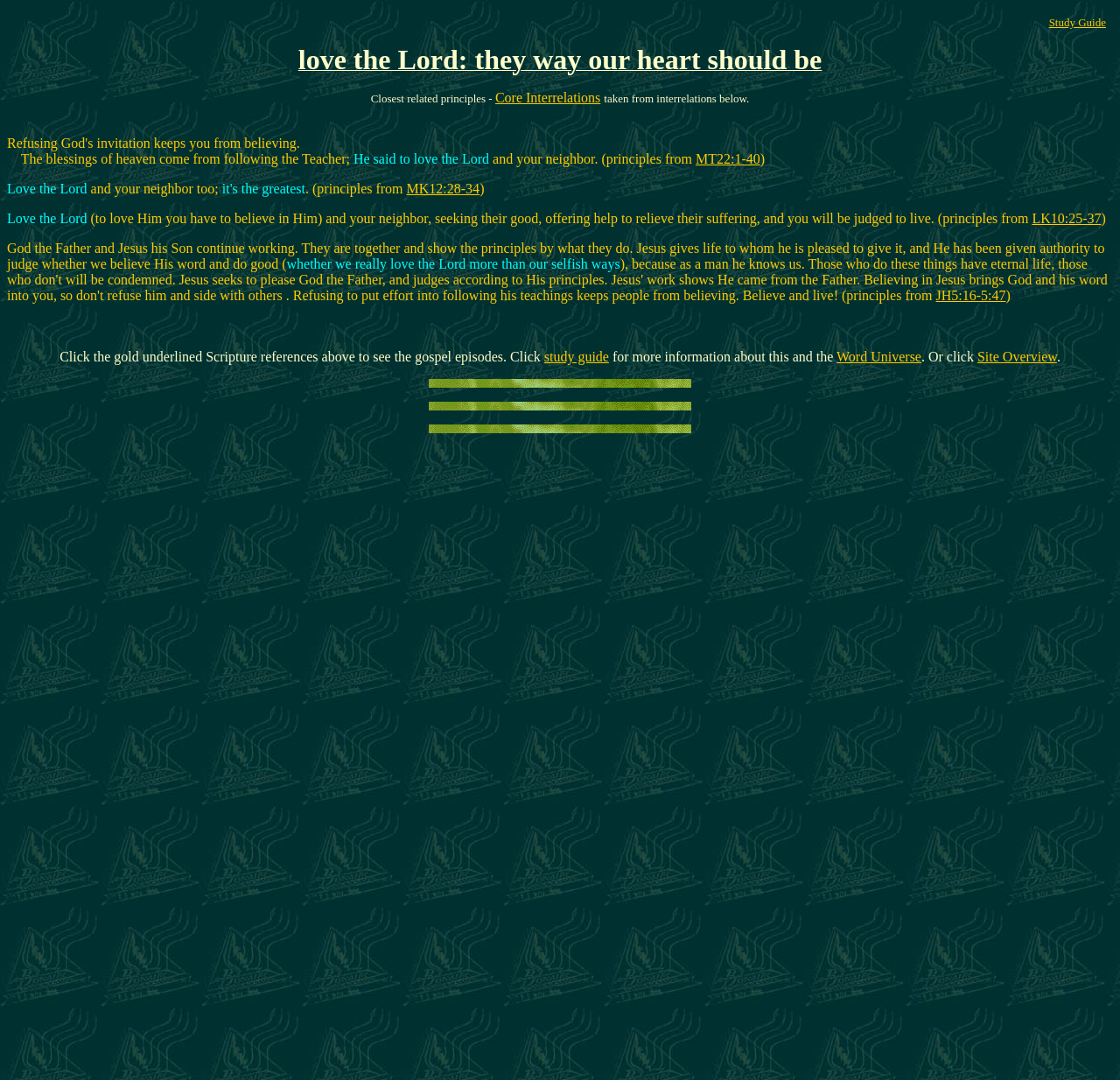Using the given element description, provide the bounding box coordinates (top-left x, top-left y, bottom-right x, bottom-right y) for the corresponding UI element in the screenshot: LK10:25-37

[0.921, 0.195, 0.983, 0.209]